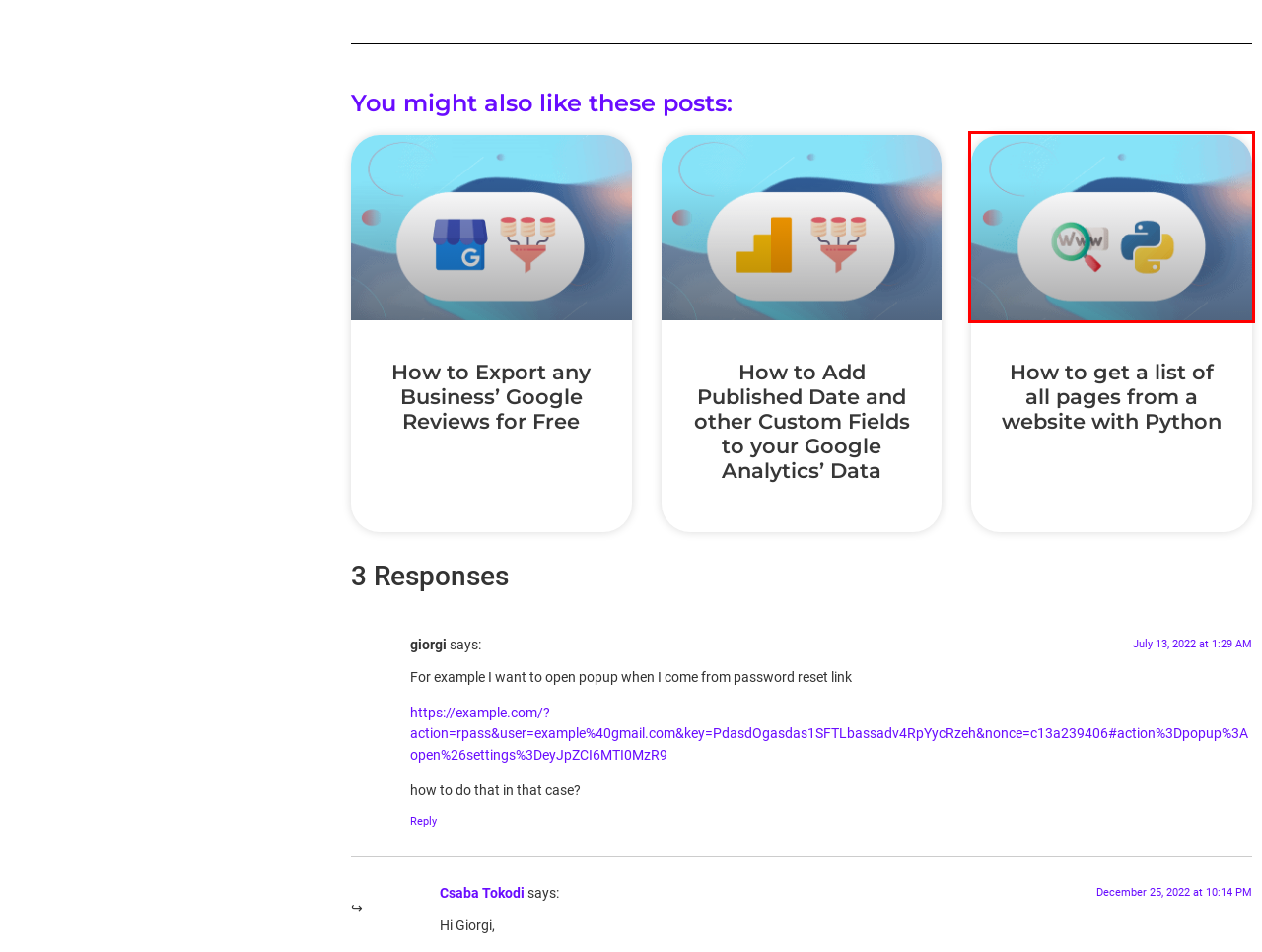You are given a screenshot of a webpage within which there is a red rectangle bounding box. Please choose the best webpage description that matches the new webpage after clicking the selected element in the bounding box. Here are the options:
A. How to Add Published Date and other Custom Fields to your Google Analytics’ Data
B. Email Marketing | Martech with Me | Marketing Technology | Solutions, Guides and Tips
C. Tutorials | Martech with Me | Marketing Technology | Solutions, Guides and Tips
D. How to get a list of all pages from a website with Python
E. Mautic | Martech with Me | Marketing Technology | Solutions, Guides and Tips
F. How to Export any Business’ Google Reviews for Free
G. About me
H. Example Domain

D